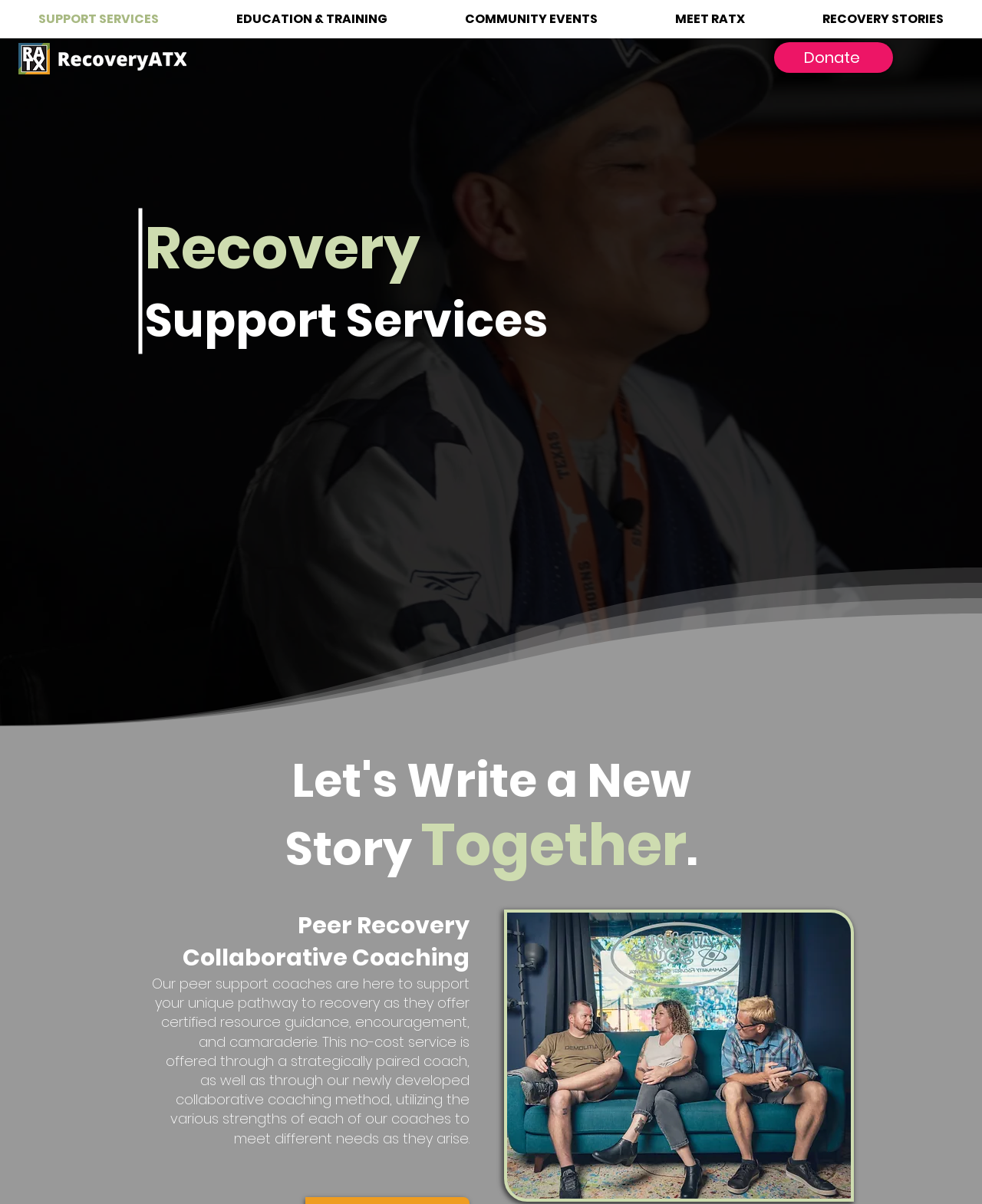What is the name of the organization?
Answer the question with a thorough and detailed explanation.

I determined the answer by looking at the logo image with the text 'RecoveryATX' and the link with the same text, which suggests that it is the name of the organization.